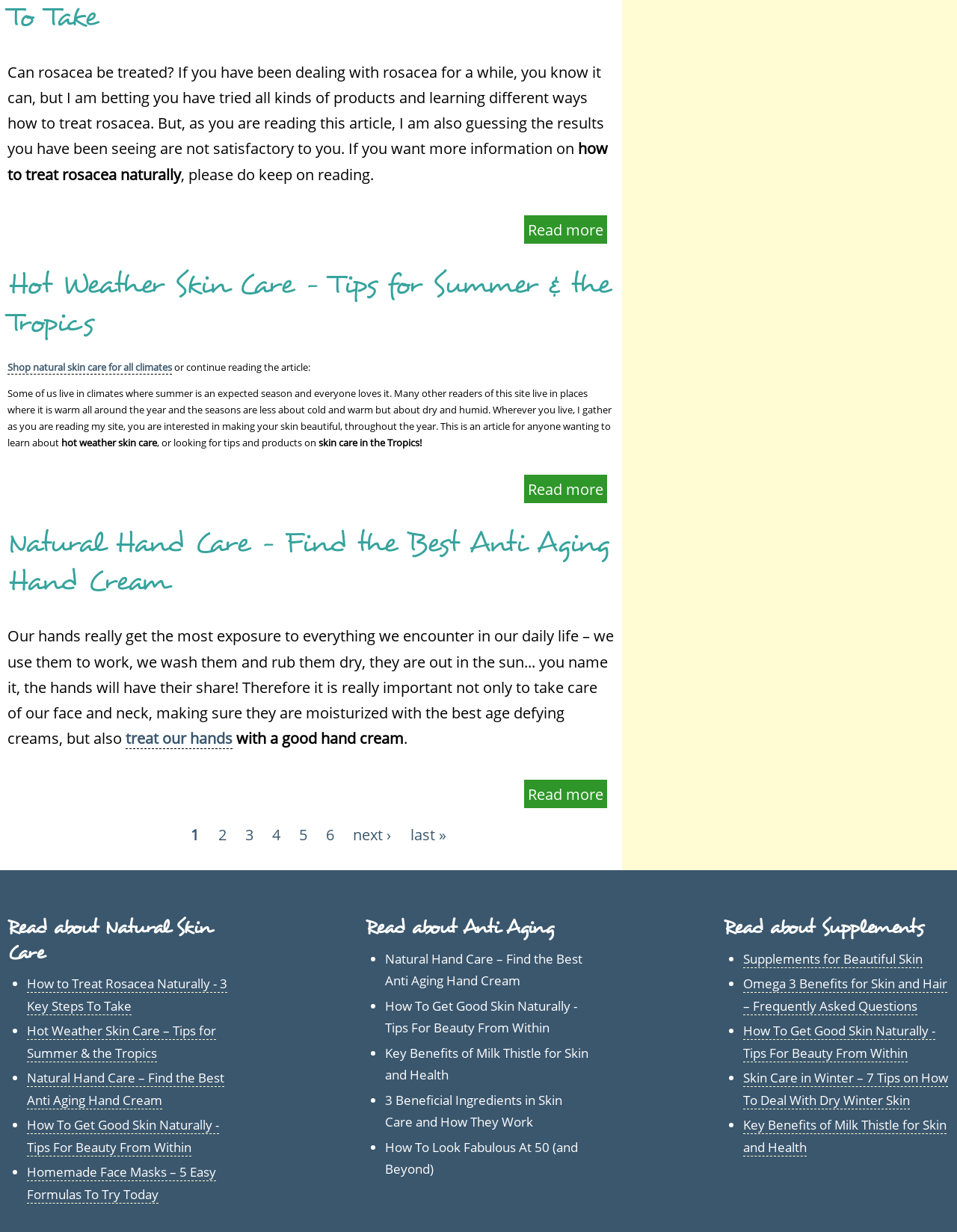Locate the bounding box for the described UI element: "treat our hands". Ensure the coordinates are four float numbers between 0 and 1, formatted as [left, top, right, bottom].

[0.131, 0.591, 0.243, 0.608]